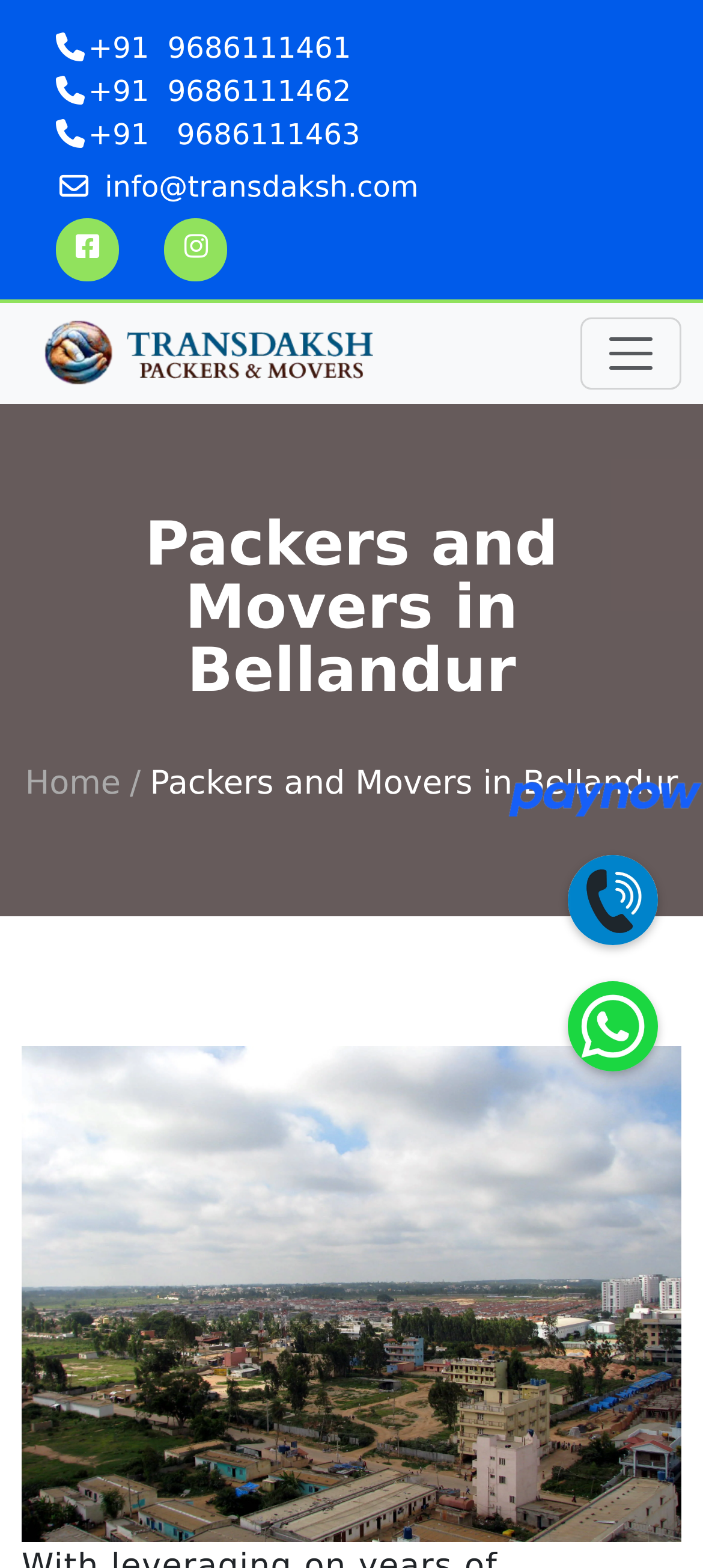Indicate the bounding box coordinates of the element that must be clicked to execute the instruction: "View the company logo". The coordinates should be given as four float numbers between 0 and 1, i.e., [left, top, right, bottom].

[0.056, 0.203, 0.544, 0.246]